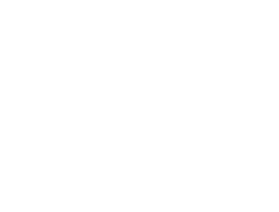What is the benefit of the Fraunhofer IWS laser MPNG welding process?
Look at the image and provide a detailed response to the question.

According to the caption, the Fraunhofer IWS laser MPNG welding process is an advanced technique that enables deeper welds with minimal distortion, which is a significant improvement over traditional welding methods.